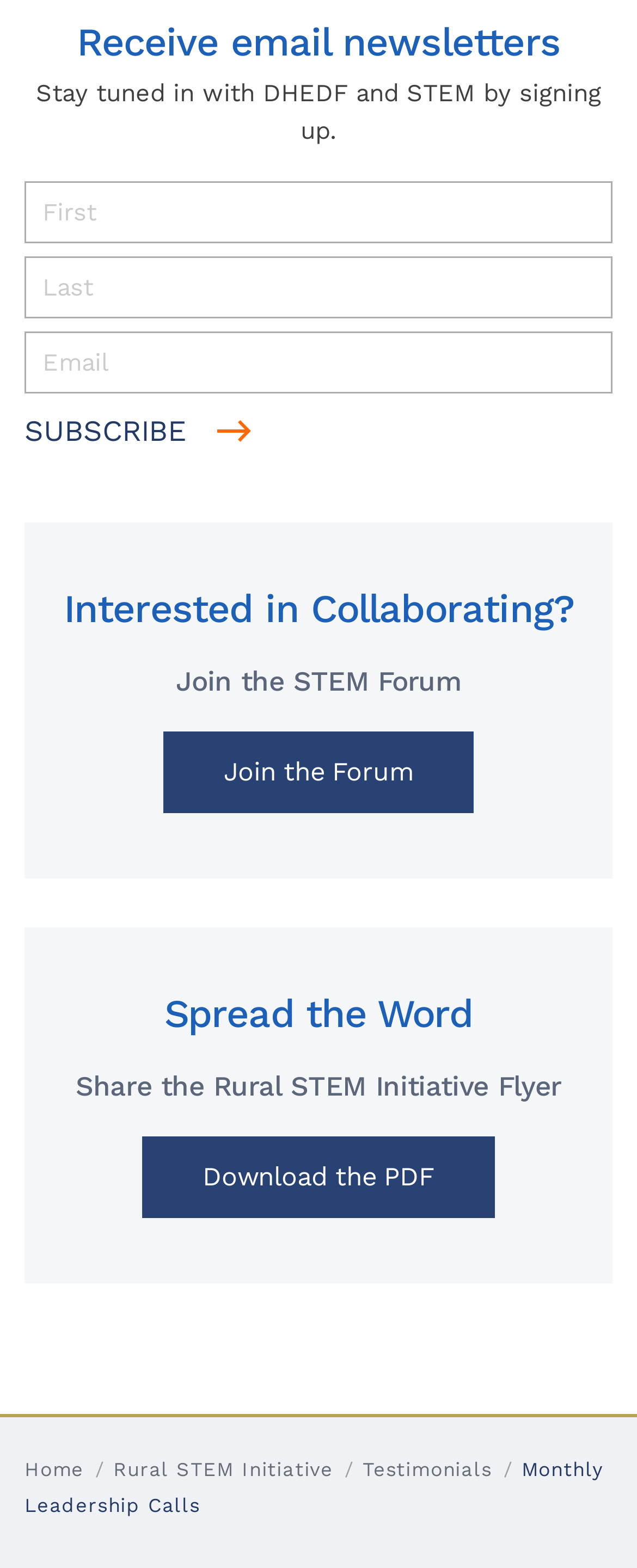Can you provide the bounding box coordinates for the element that should be clicked to implement the instruction: "Enter first name"?

[0.038, 0.116, 0.962, 0.155]